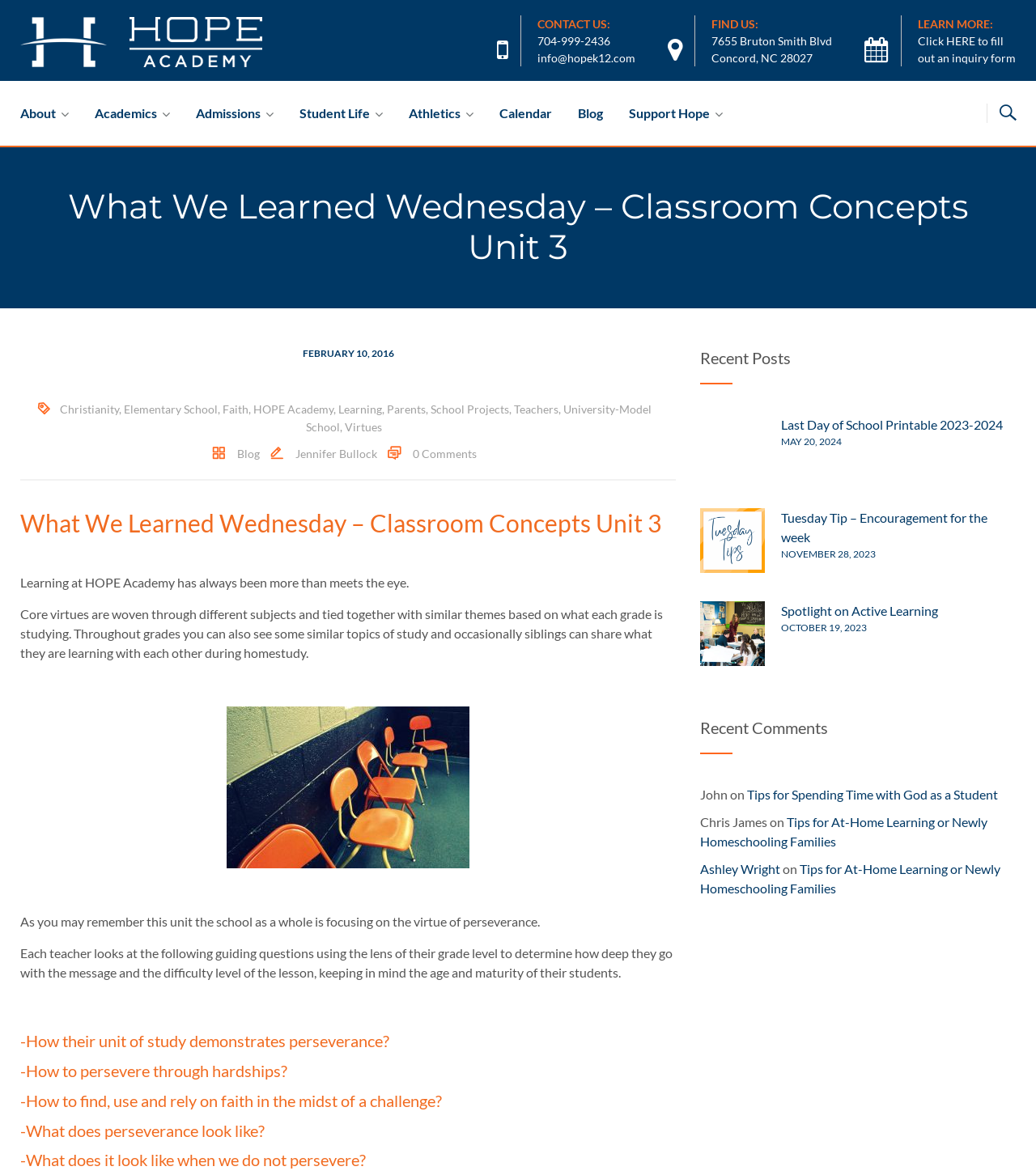Predict the bounding box for the UI component with the following description: "alt="29173_Orange_Youth_Chairs"".

[0.02, 0.601, 0.652, 0.739]